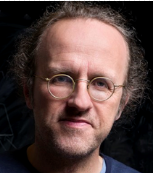What is the topic of the presentation the person is about to give?
Please respond to the question with a detailed and well-explained answer.

According to the caption, the person is set to present on the topic 'From Statistical to Causal Machine Learning', which addresses the evolving relationships between statistical models and causal inference in the realm of machine learning.